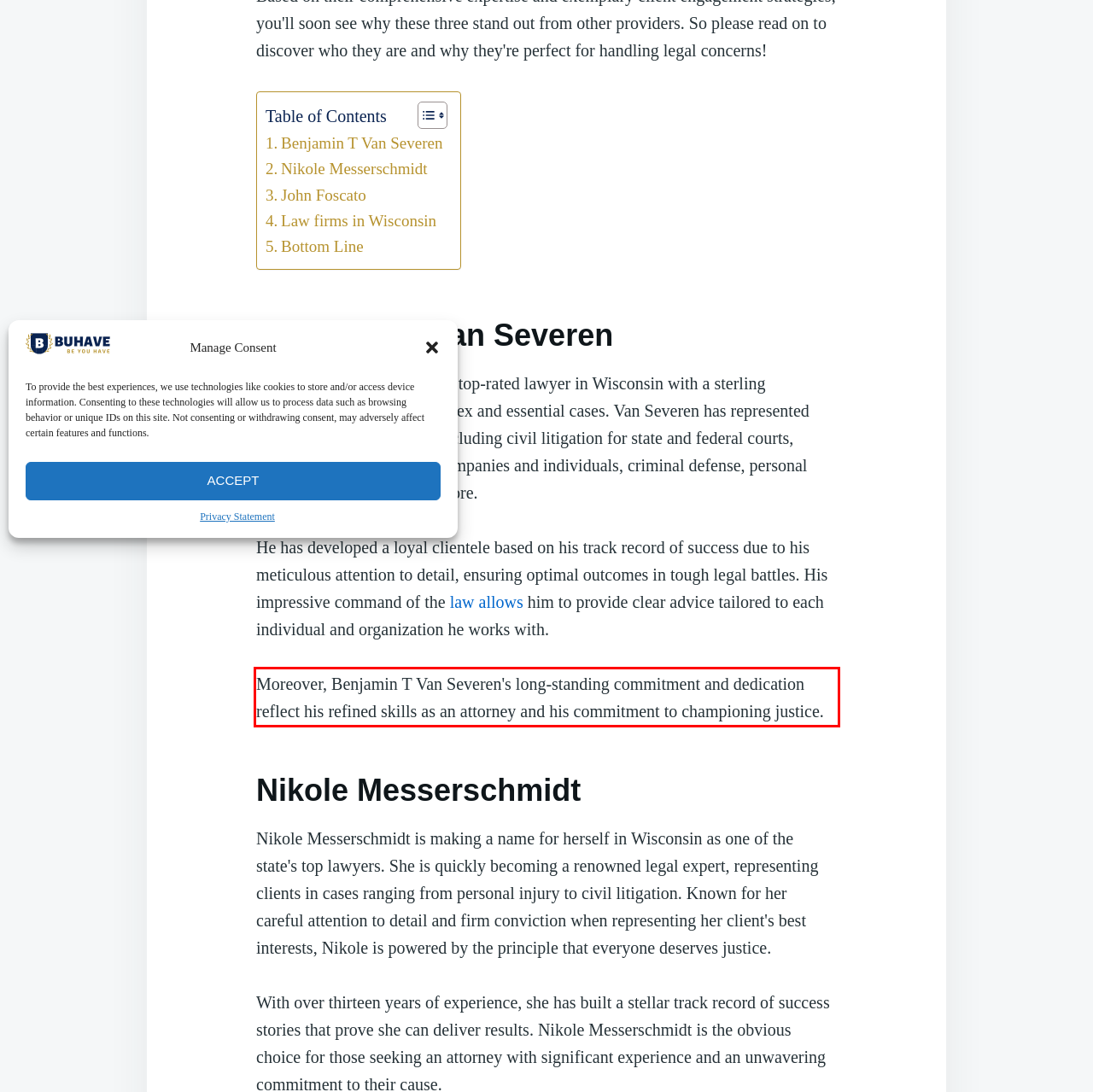You are presented with a screenshot containing a red rectangle. Extract the text found inside this red bounding box.

Moreover, Benjamin T Van Severen's long-standing commitment and dedication reflect his refined skills as an attorney and his commitment to championing justice.